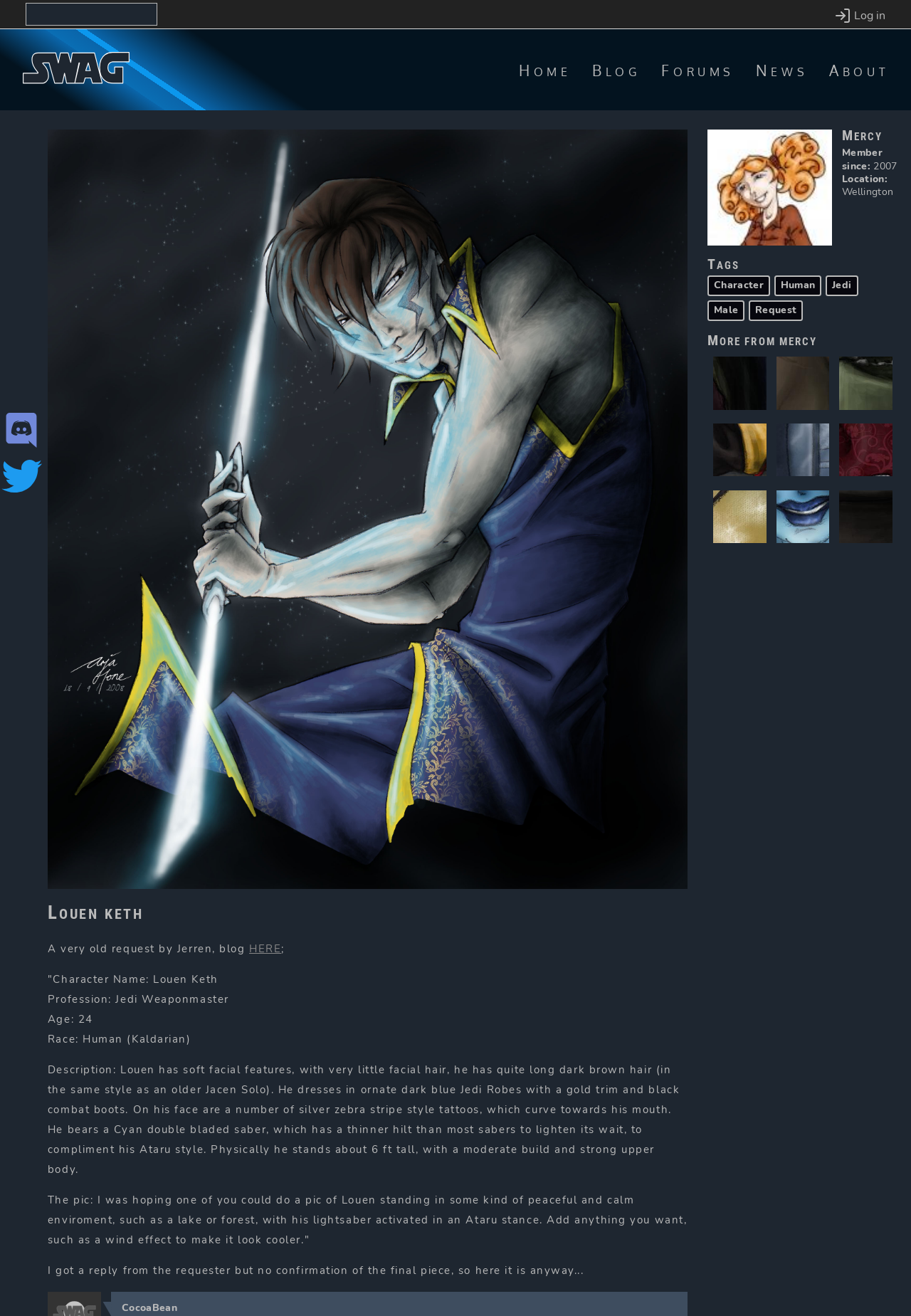Identify the bounding box coordinates for the UI element described as: "alt="Profile picture for user Mercy"". The coordinates should be provided as four floats between 0 and 1: [left, top, right, bottom].

[0.776, 0.179, 0.913, 0.189]